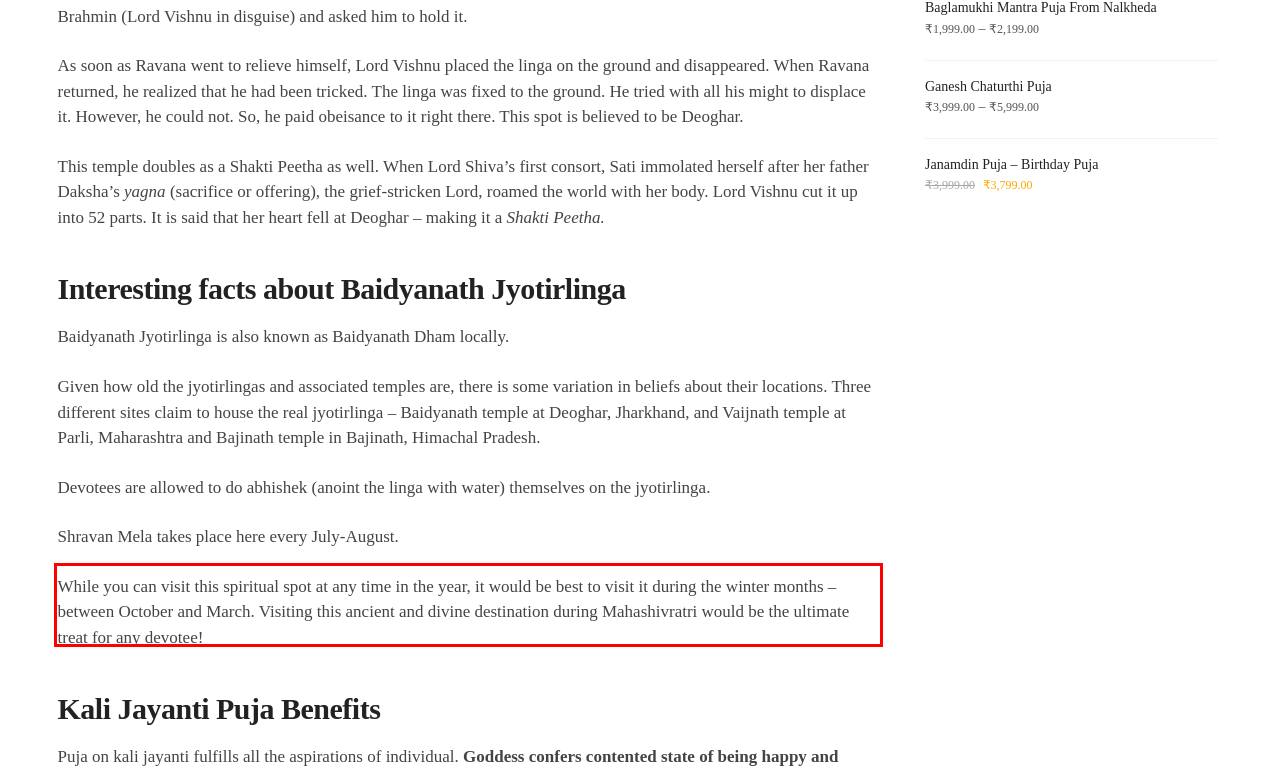Given the screenshot of the webpage, identify the red bounding box, and recognize the text content inside that red bounding box.

While you can visit this spiritual spot at any time in the year, it would be best to visit it during the winter months – between October and March. Visiting this ancient and divine destination during Mahashivratri would be the ultimate treat for any devotee!